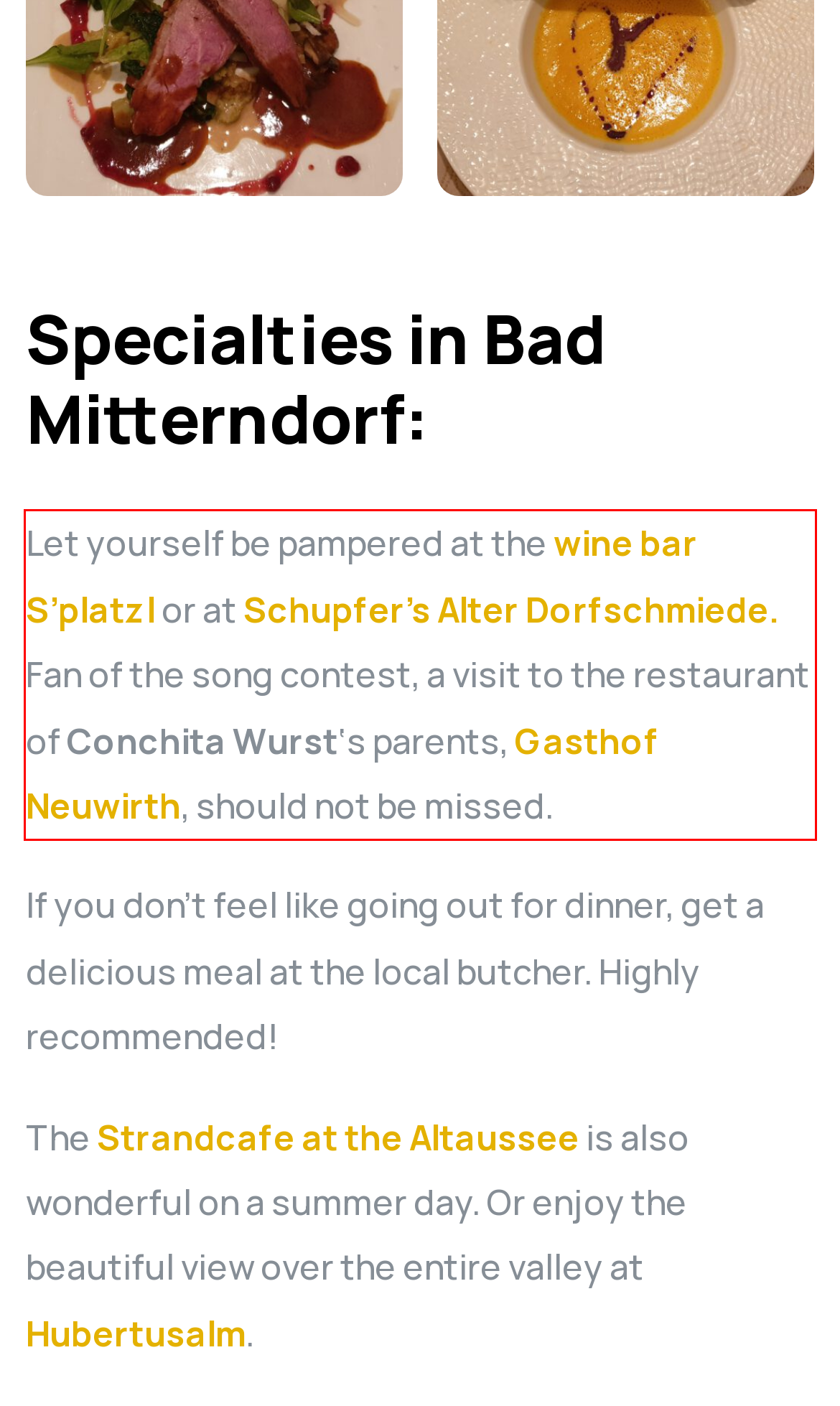Given a webpage screenshot, locate the red bounding box and extract the text content found inside it.

Let yourself be pampered at the wine bar S’platzl or at Schupfer’s Alter Dorfschmiede. Fan of the song contest, a visit to the restaurant of Conchita Wurst‘s parents, Gasthof Neuwirth, should not be missed.